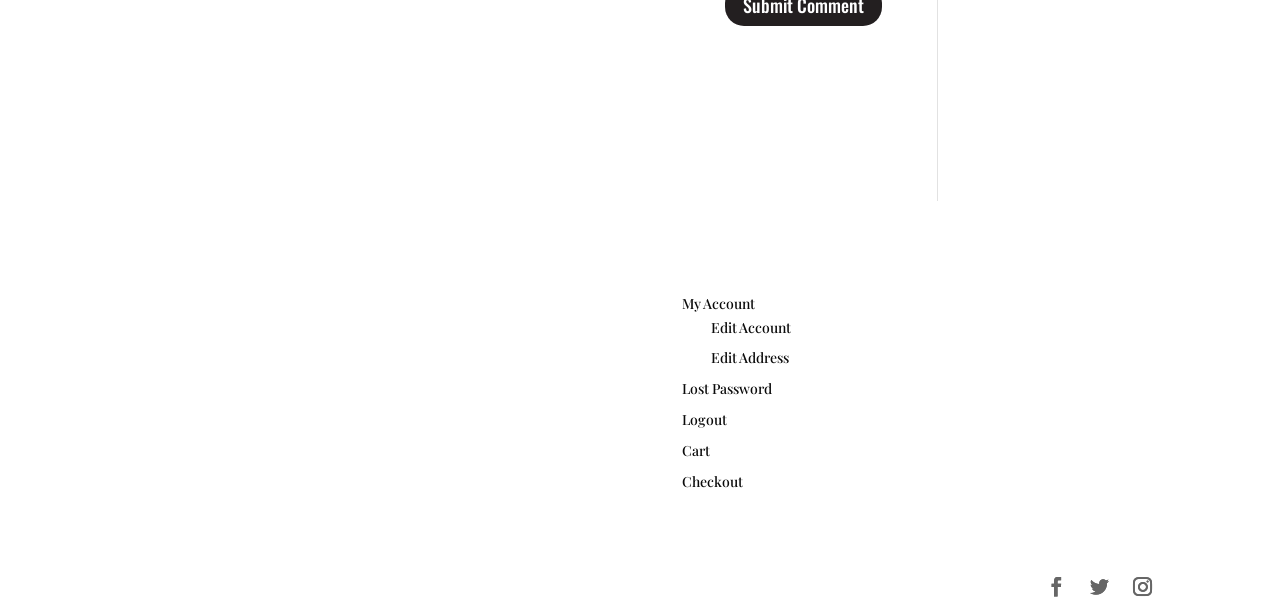Could you indicate the bounding box coordinates of the region to click in order to complete this instruction: "View the 'RTF AWARDS 2020 WINNERS' page".

None